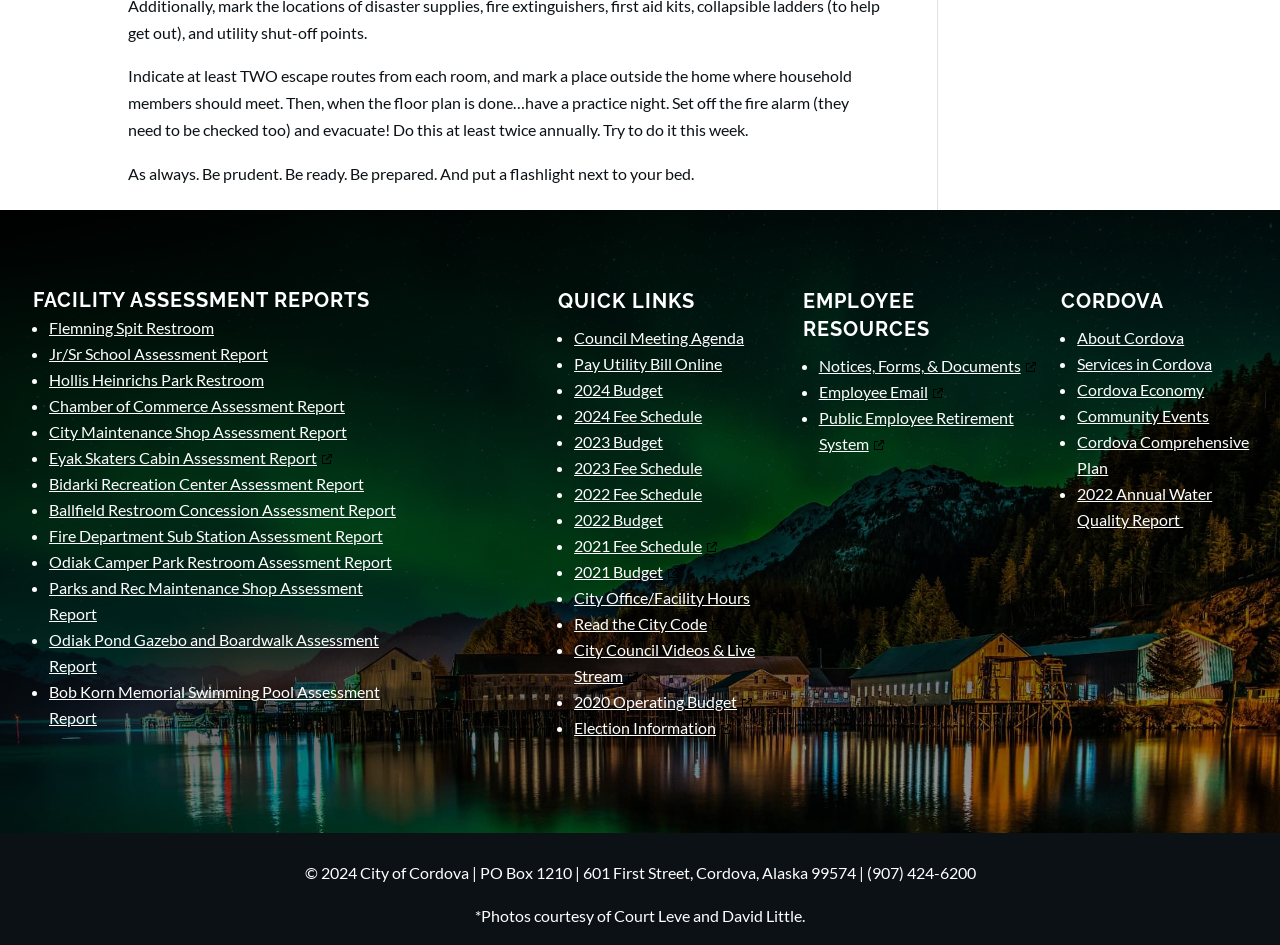Using the element description: "Eyak Skaters Cabin Assessment Report", determine the bounding box coordinates for the specified UI element. The coordinates should be four float numbers between 0 and 1, [left, top, right, bottom].

[0.038, 0.474, 0.248, 0.494]